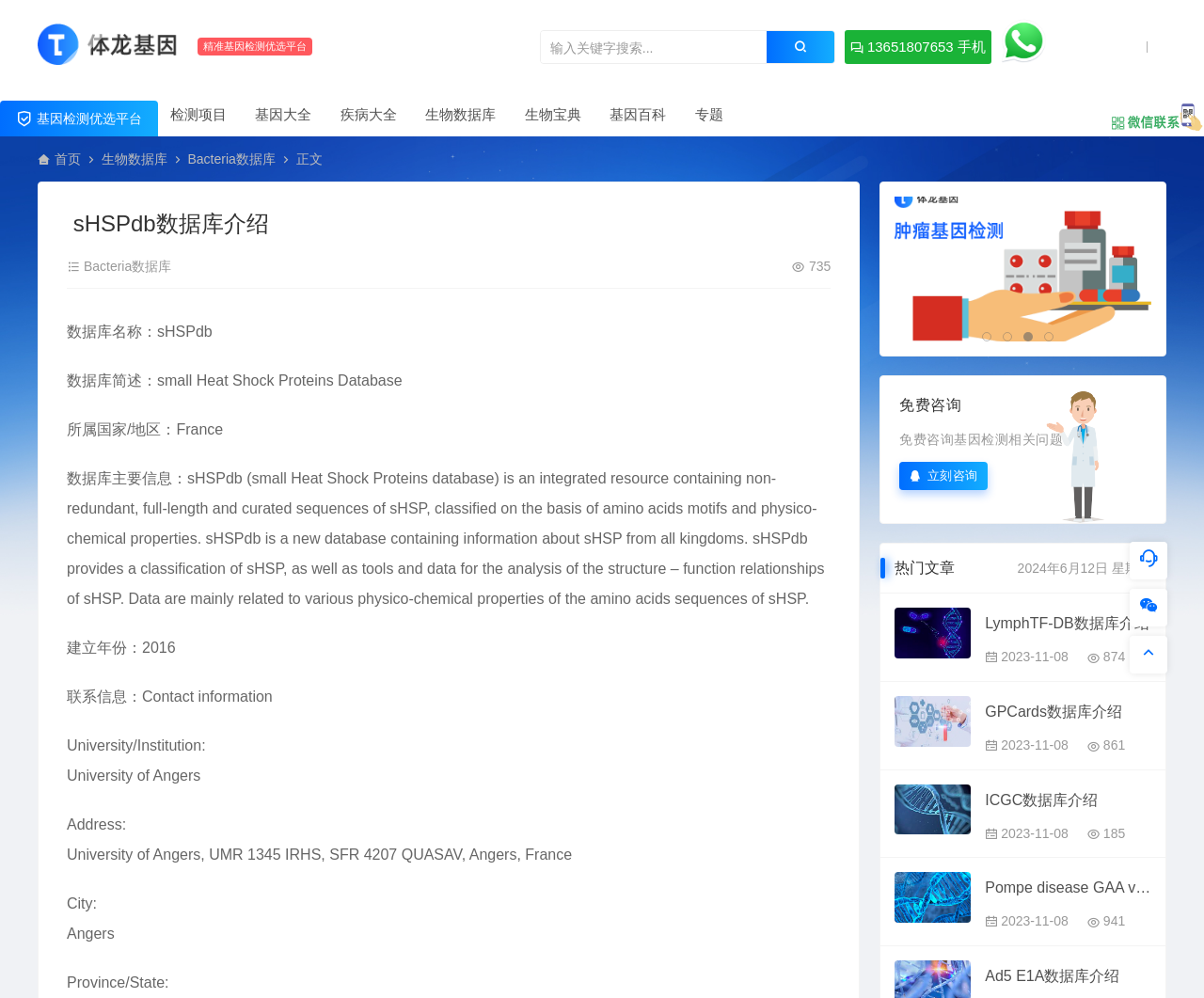Please give a short response to the question using one word or a phrase:
What is the purpose of the search box on this webpage?

to search for keywords